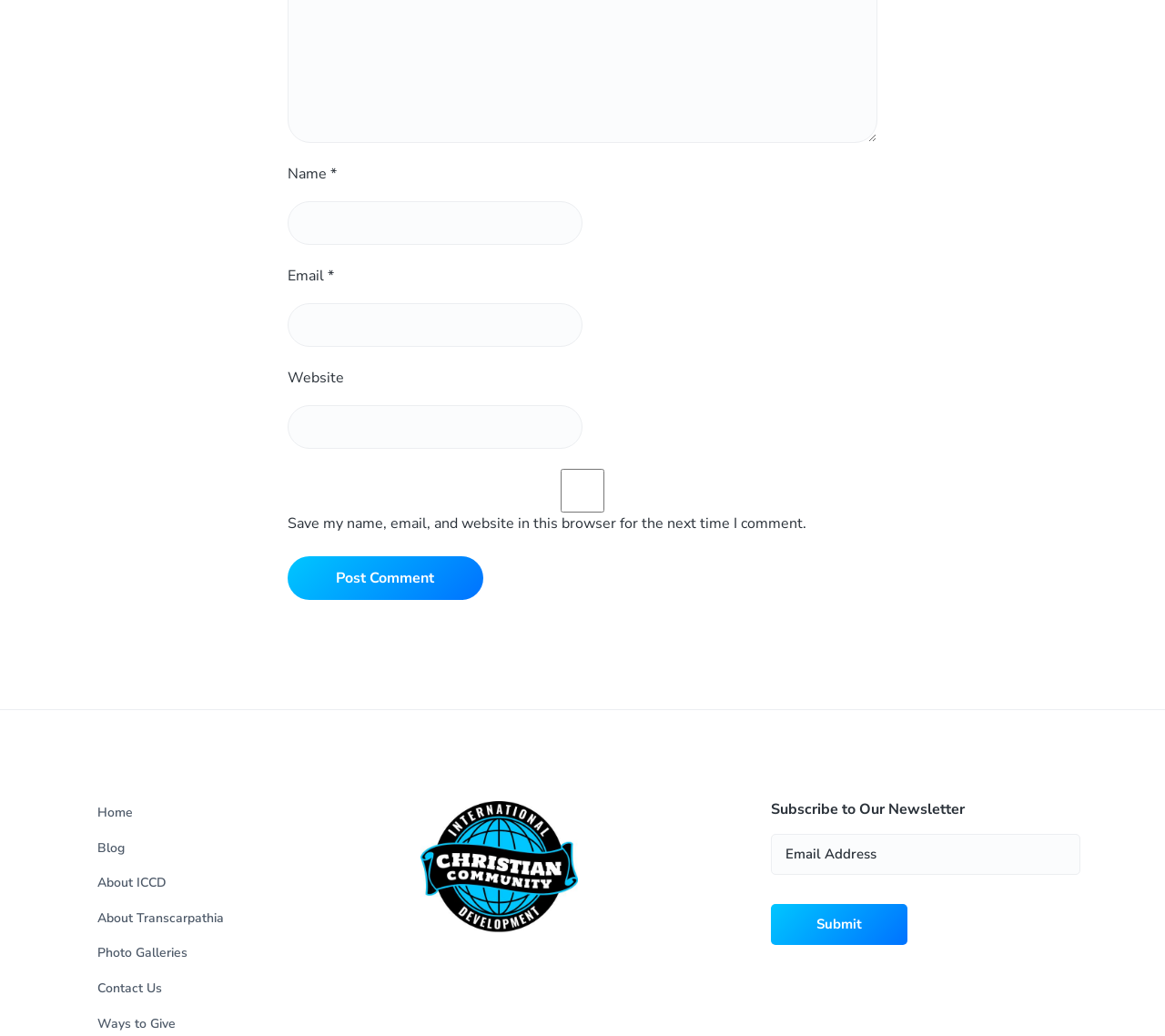How many navigation links are at the top of the page?
Give a comprehensive and detailed explanation for the question.

The navigation links are located at the top of the page and include 'Home', 'Blog', 'About ICCD', 'About Transcarpathia', 'Photo Galleries', 'Contact Us', and 'Ways to Give'. There are 7 links in total.